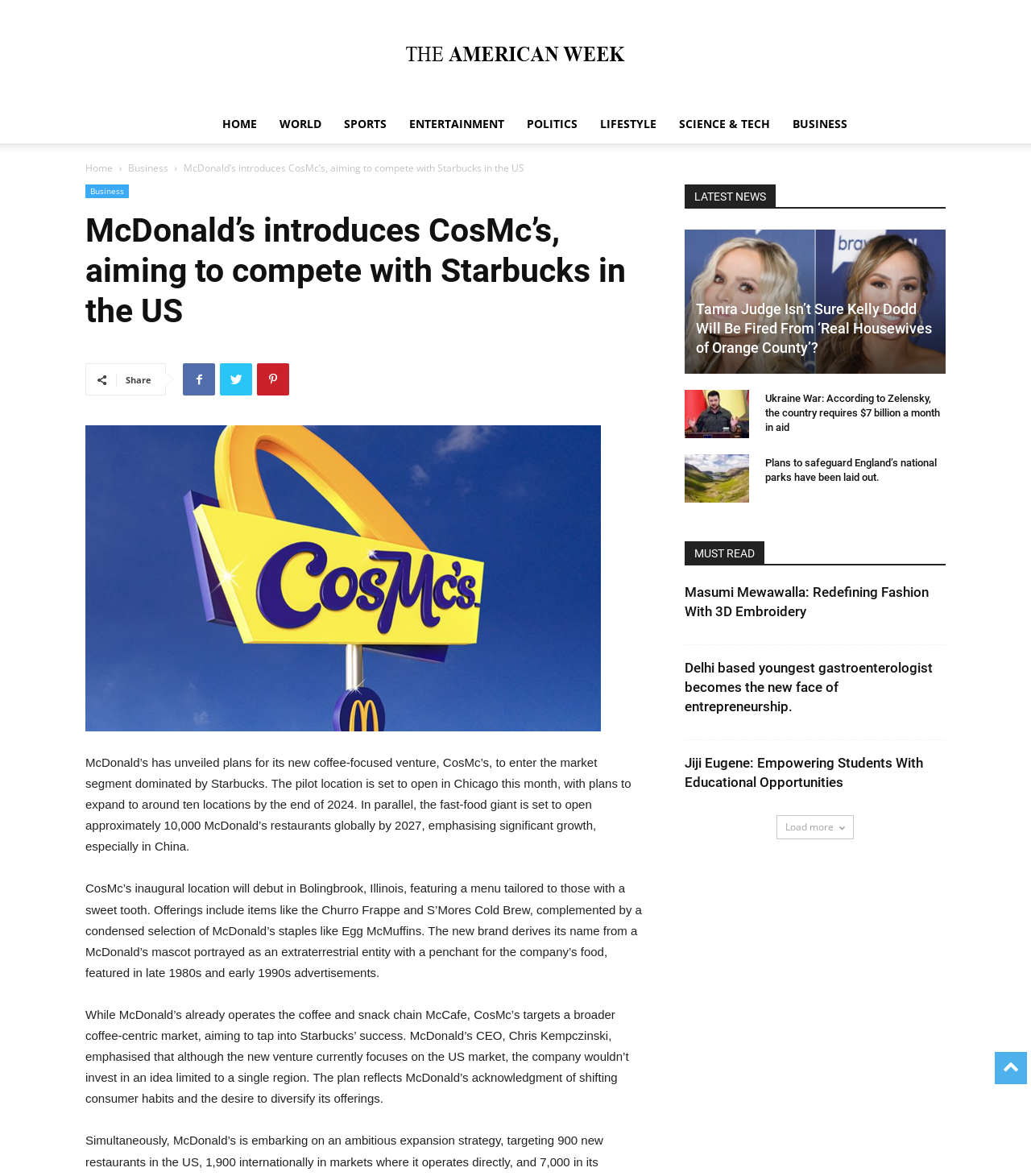How many locations does McDonald’s plan to open by 2027?
Give a comprehensive and detailed explanation for the question.

The answer can be found in the StaticText element with the text 'In parallel, the fast-food giant is set to open approximately 10,000 McDonald’s restaurants globally by 2027, emphasising significant growth, especially in China.' which provides information about McDonald’s expansion plans.